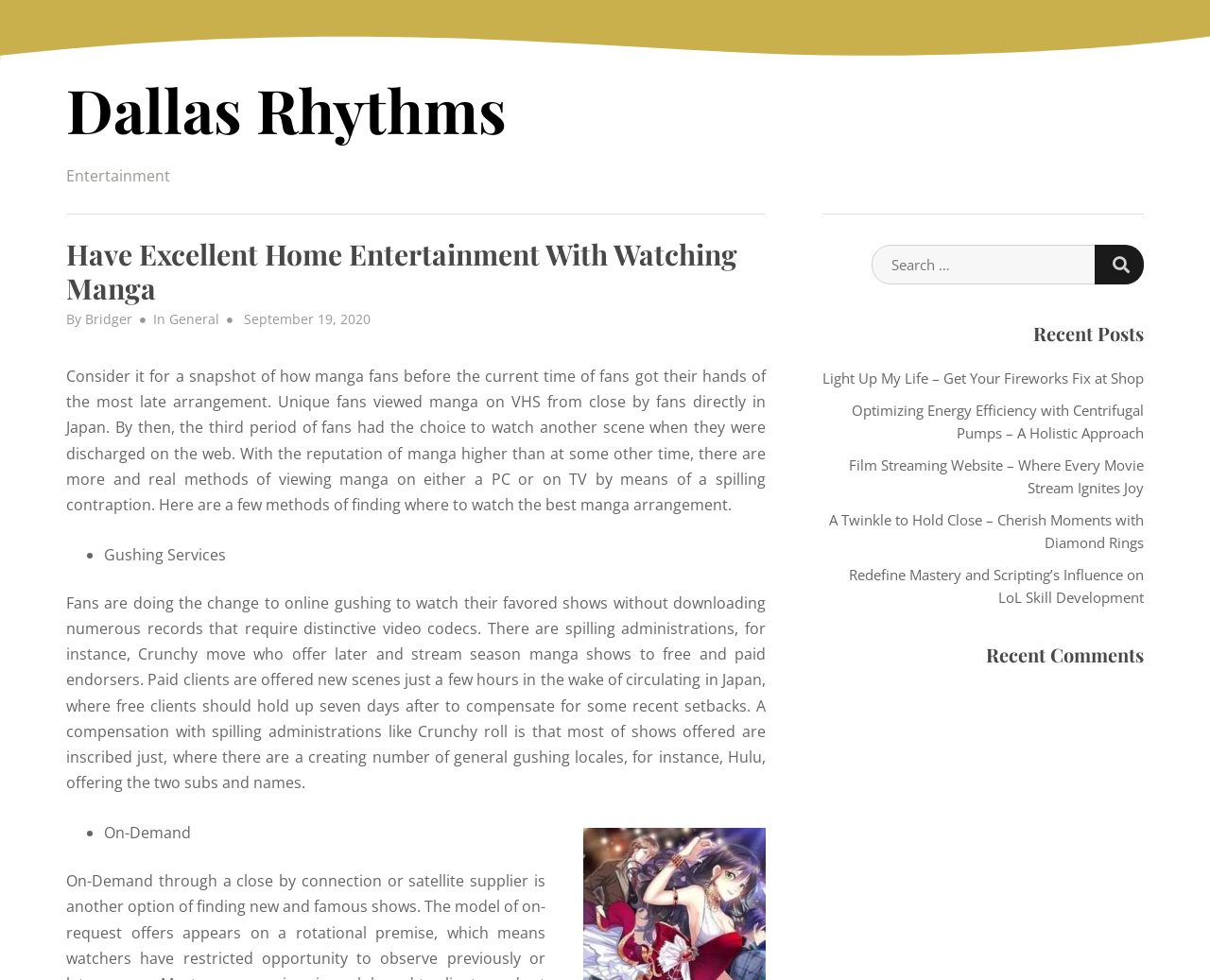Kindly determine the bounding box coordinates for the clickable area to achieve the given instruction: "Read the article by Bridger".

[0.07, 0.316, 0.109, 0.334]